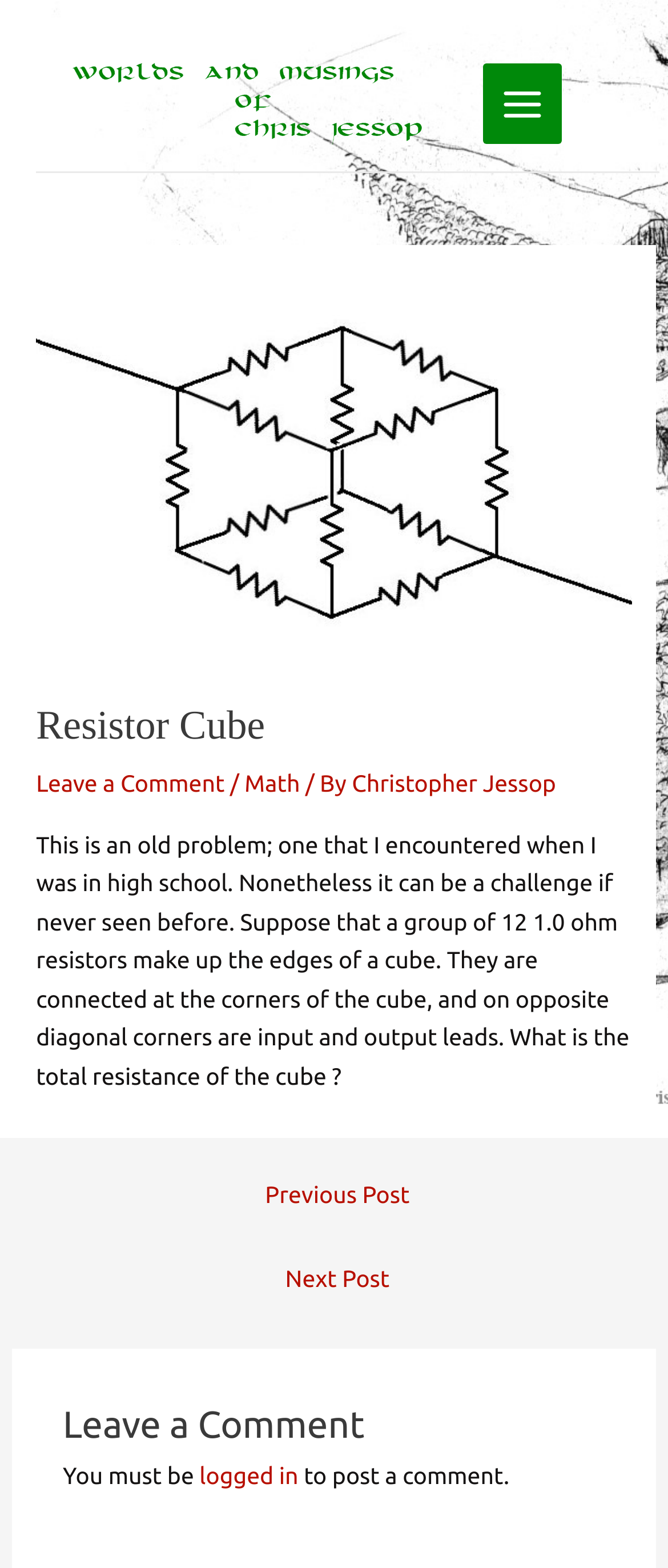Determine the coordinates of the bounding box that should be clicked to complete the instruction: "Read the previous post". The coordinates should be represented by four float numbers between 0 and 1: [left, top, right, bottom].

[0.024, 0.746, 0.986, 0.781]